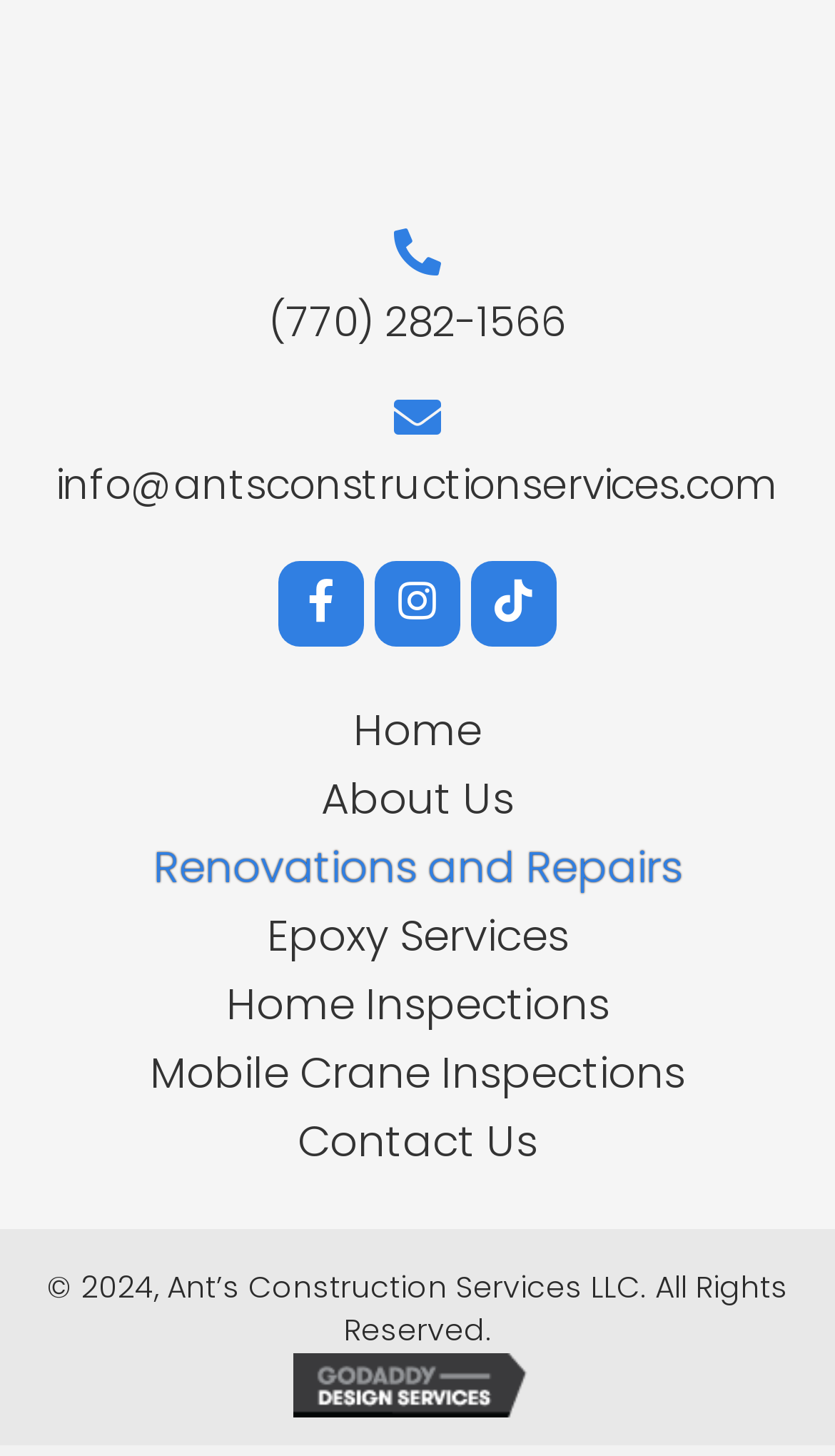Can you specify the bounding box coordinates of the area that needs to be clicked to fulfill the following instruction: "Call the phone number"?

[0.322, 0.201, 0.678, 0.242]